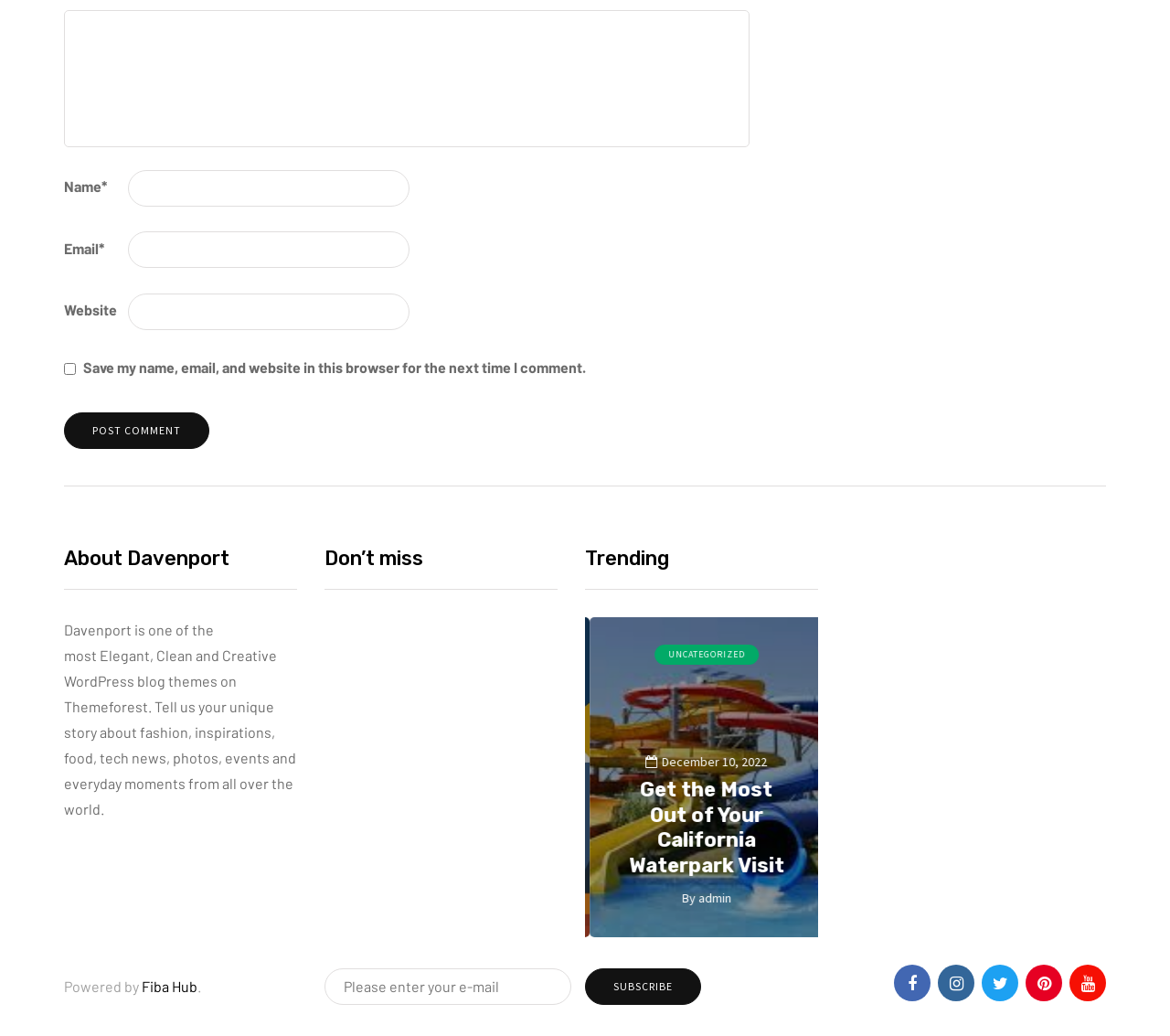Determine the bounding box coordinates of the region I should click to achieve the following instruction: "Visit the 'Drift Scooter - Revolutionizing Urban Mobility' page". Ensure the bounding box coordinates are four float numbers between 0 and 1, i.e., [left, top, right, bottom].

[0.277, 0.71, 0.43, 0.77]